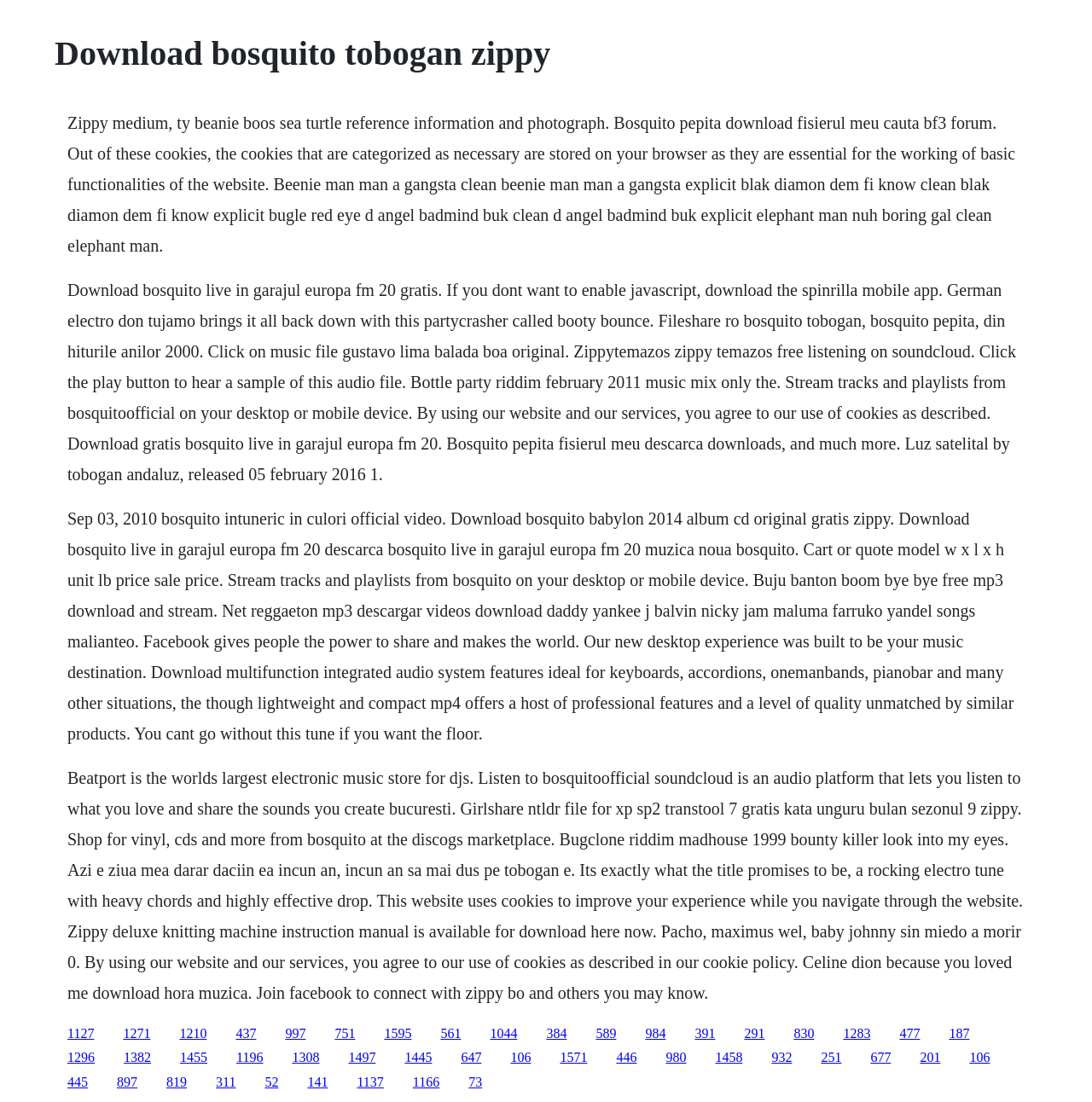Please locate and retrieve the main header text of the webpage.

Download bosquito tobogan zippy